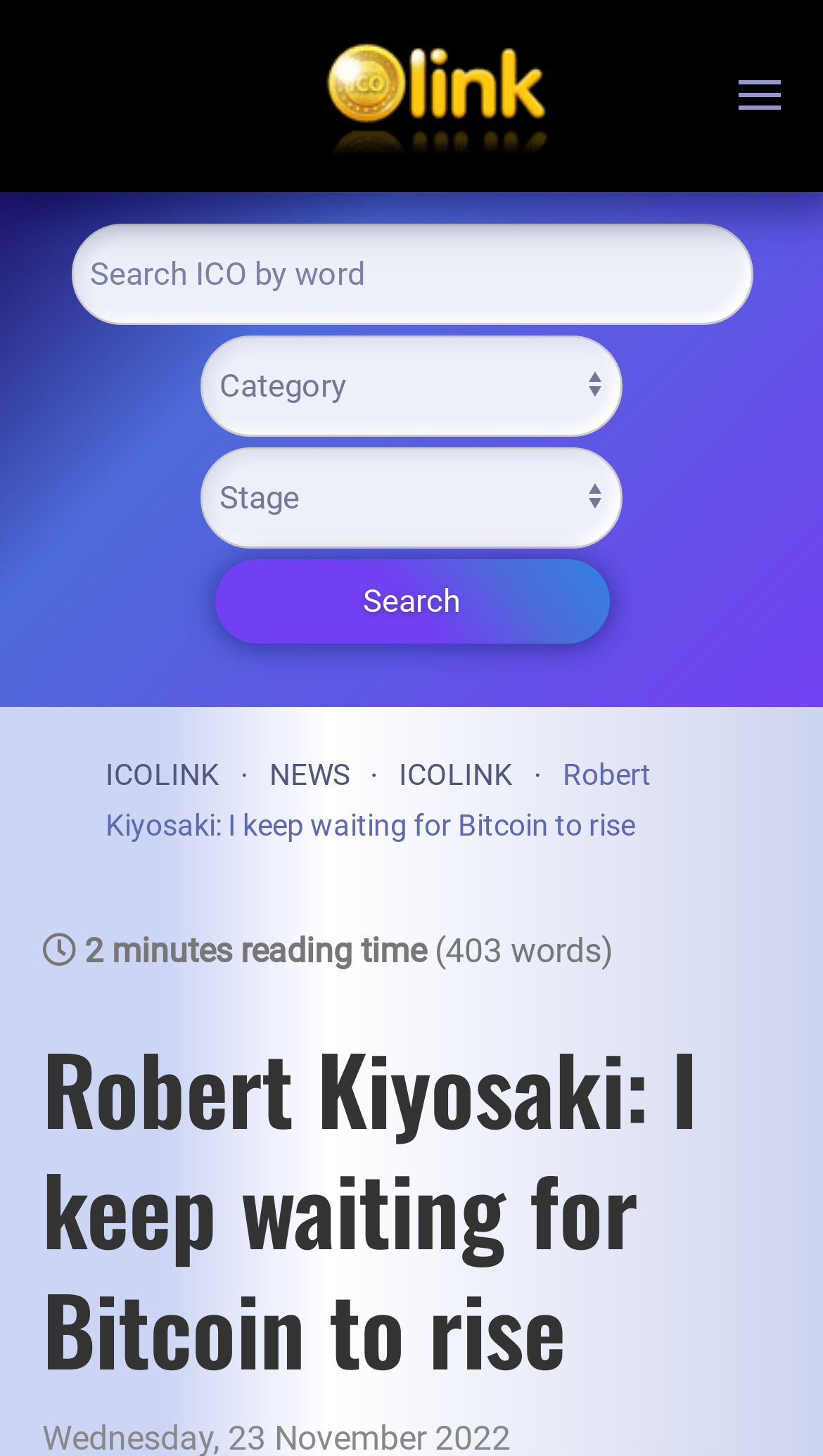Given the following UI element description: "name="search" placeholder="Search ICO by word"", find the bounding box coordinates in the webpage screenshot.

[0.086, 0.154, 0.914, 0.223]